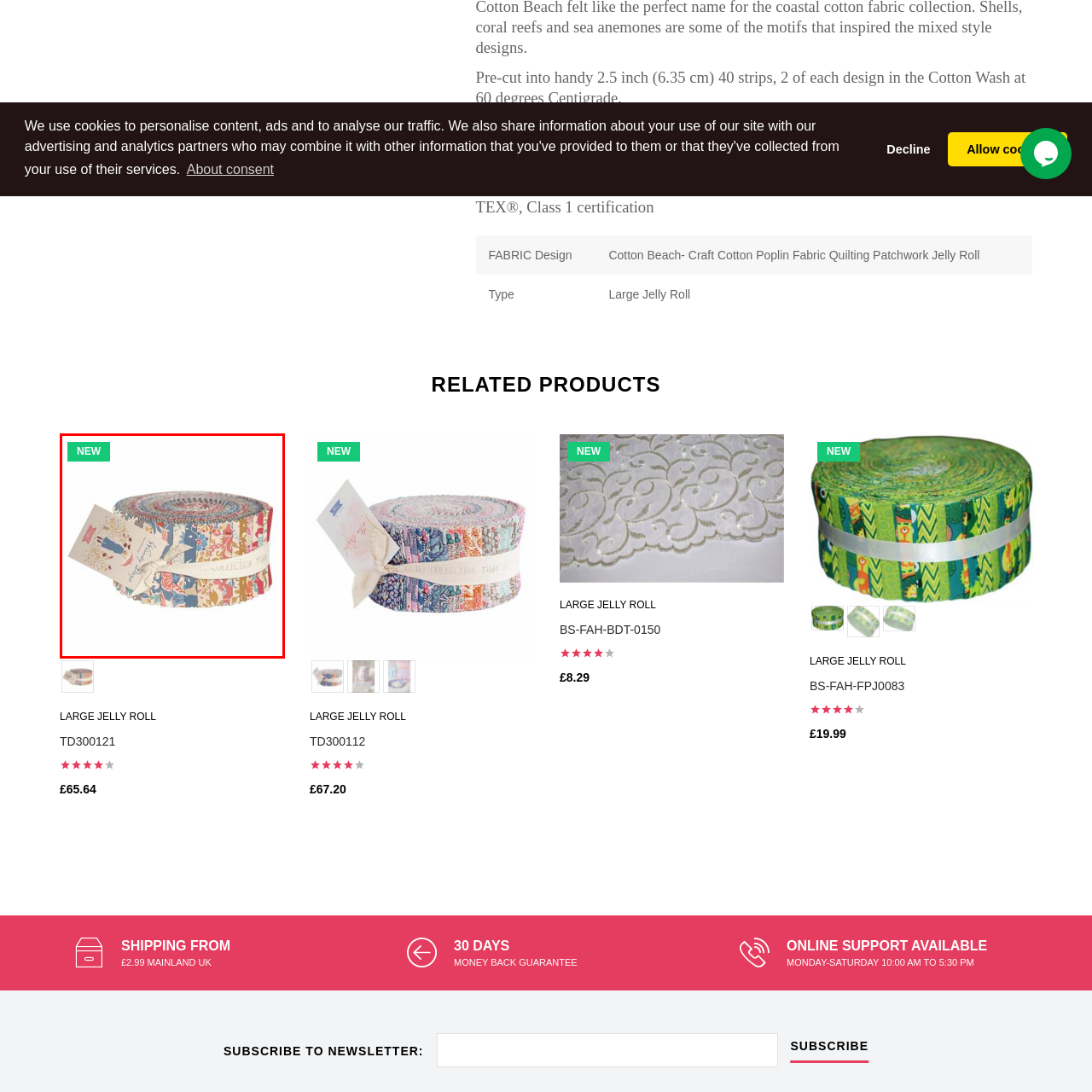What type of projects is the fabric collection suitable for?
Please analyze the segment of the image inside the red bounding box and respond with a single word or phrase.

Quilting or crafting